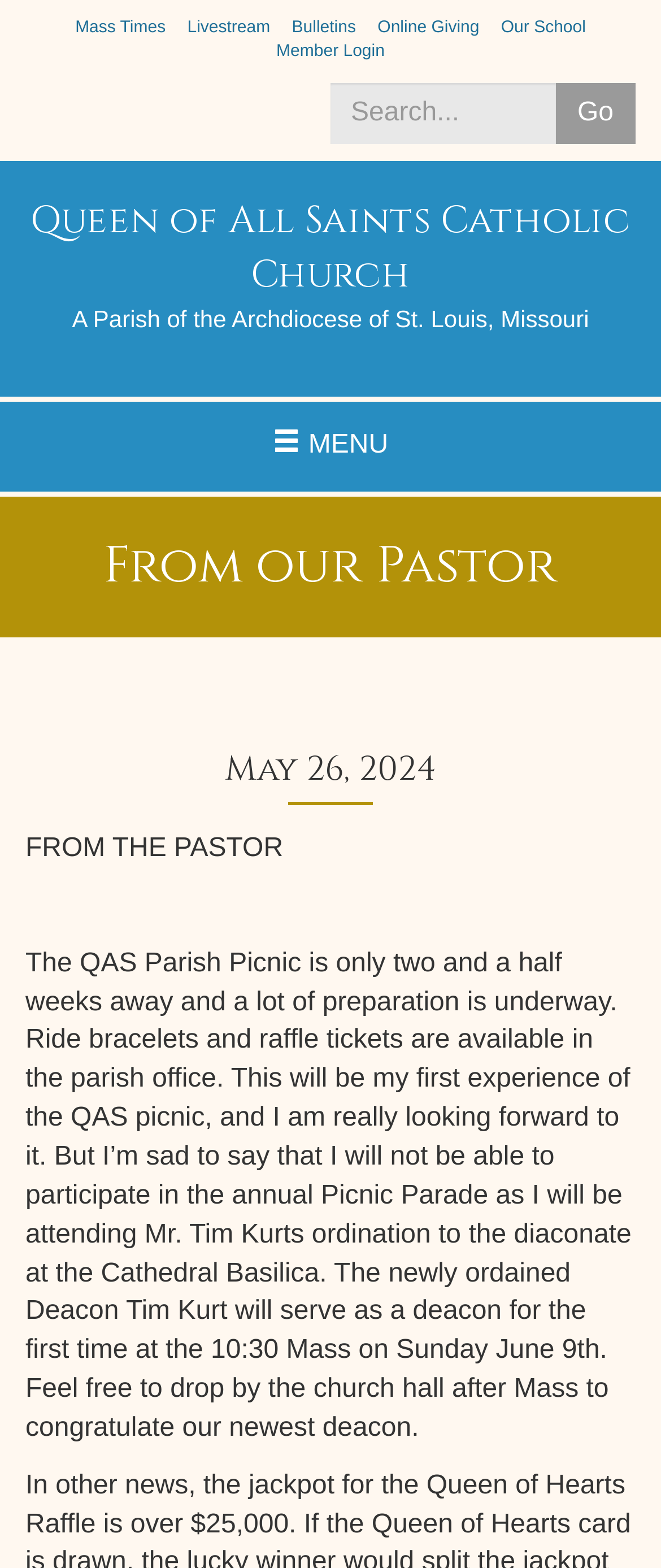What is the QAS Parish Picnic?
Answer the question with a detailed and thorough explanation.

The QAS Parish Picnic is mentioned in the first paragraph, where it says 'The QAS Parish Picnic is only two and a half weeks away and a lot of preparation is underway.' This suggests that the QAS Parish Picnic is an event that will take place soon, and the pastor is looking forward to it.